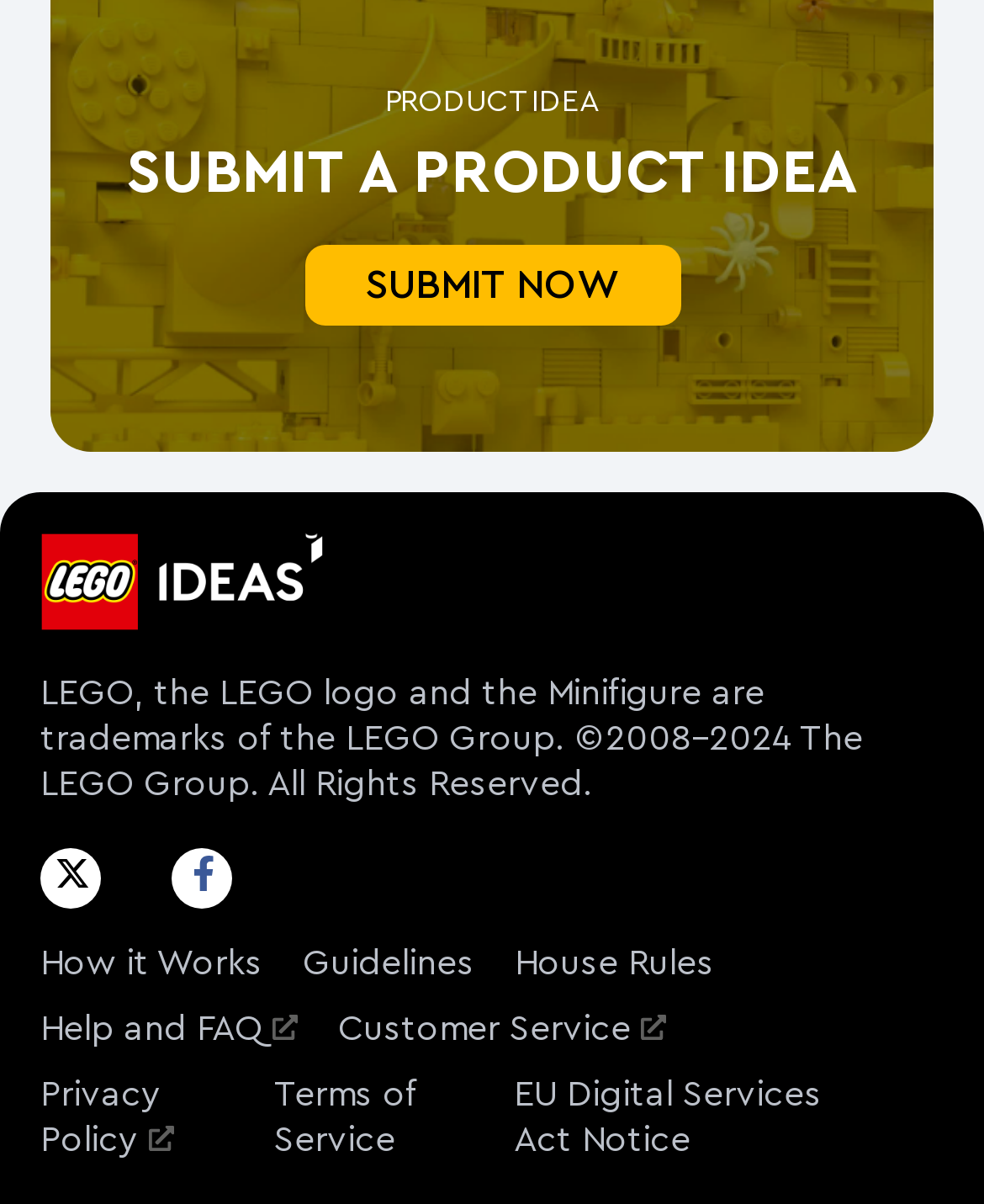Please identify the bounding box coordinates of the area I need to click to accomplish the following instruction: "Read the guidelines".

[0.308, 0.786, 0.482, 0.815]